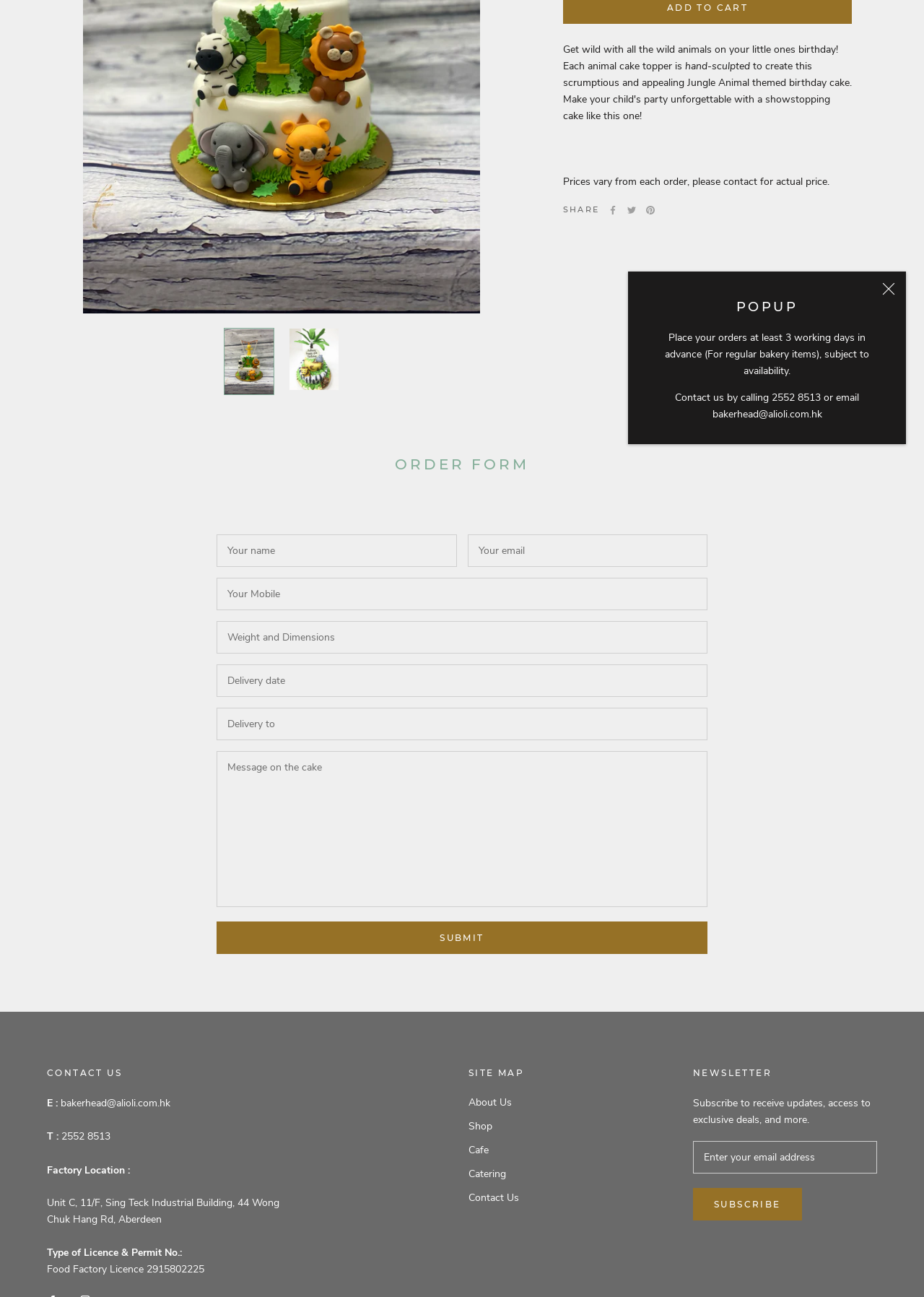Predict the bounding box of the UI element based on this description: "alt="Jungle Animals Birthday Cake"".

[0.242, 0.253, 0.297, 0.305]